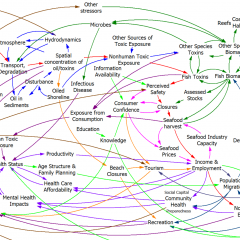What is the theme connected to 'Consumer Confidence'?
Based on the image, give a one-word or short phrase answer.

Seafood Prices